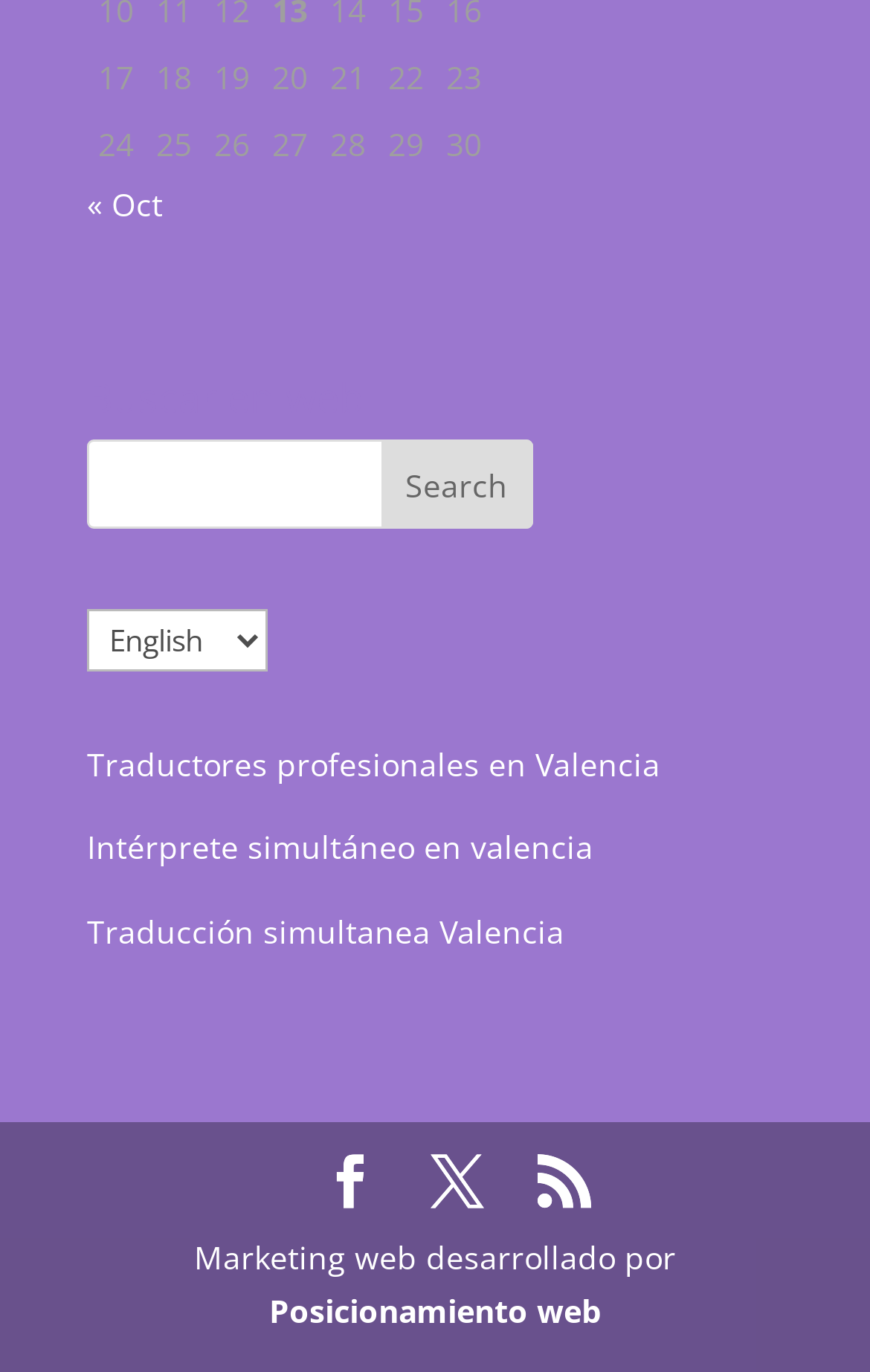Please find the bounding box coordinates (top-left x, top-left y, bottom-right x, bottom-right y) in the screenshot for the UI element described as follows: value="Search"

[0.438, 0.32, 0.612, 0.385]